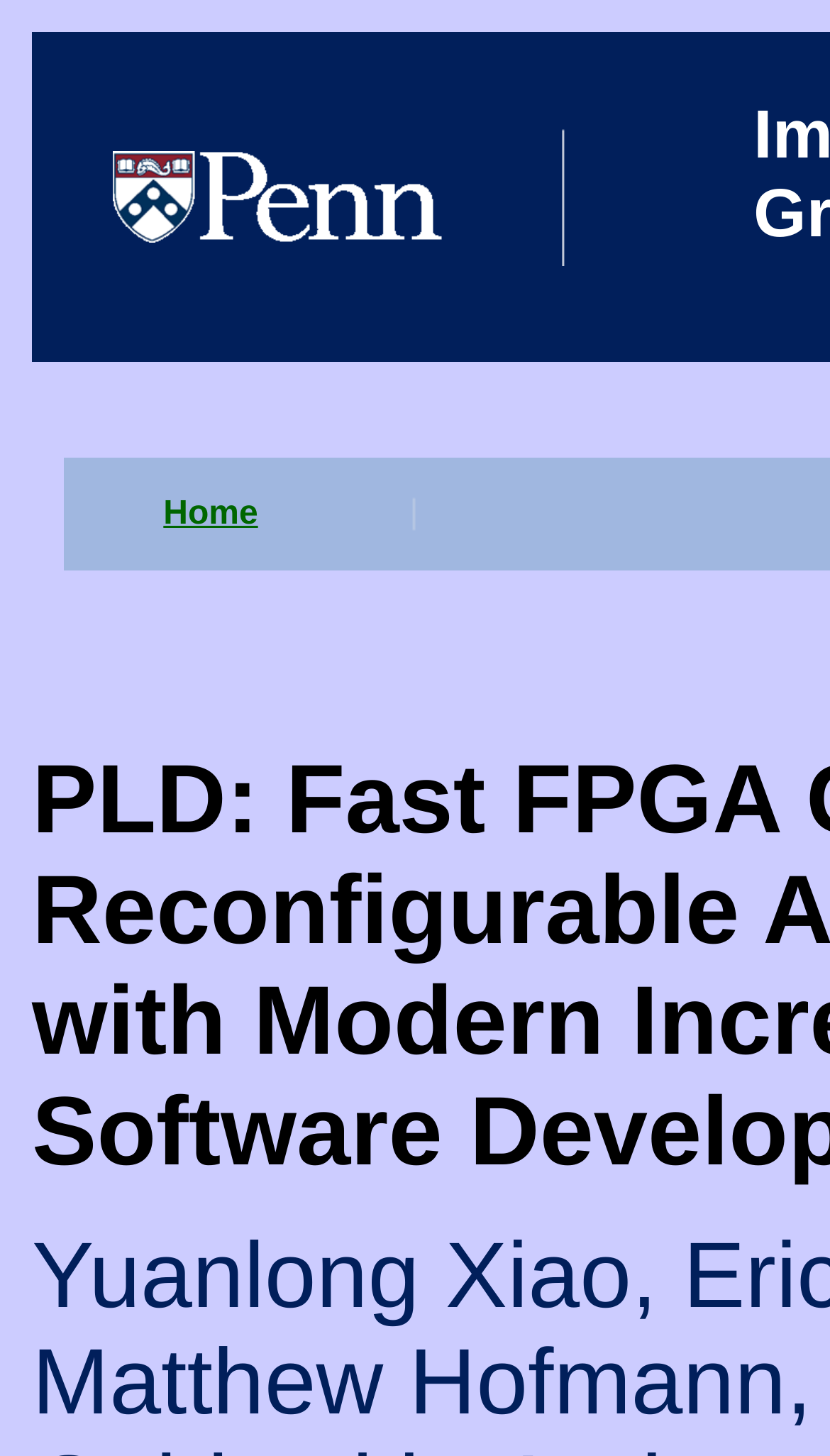Please reply with a single word or brief phrase to the question: 
What is the logo on the top left?

Penn Logo